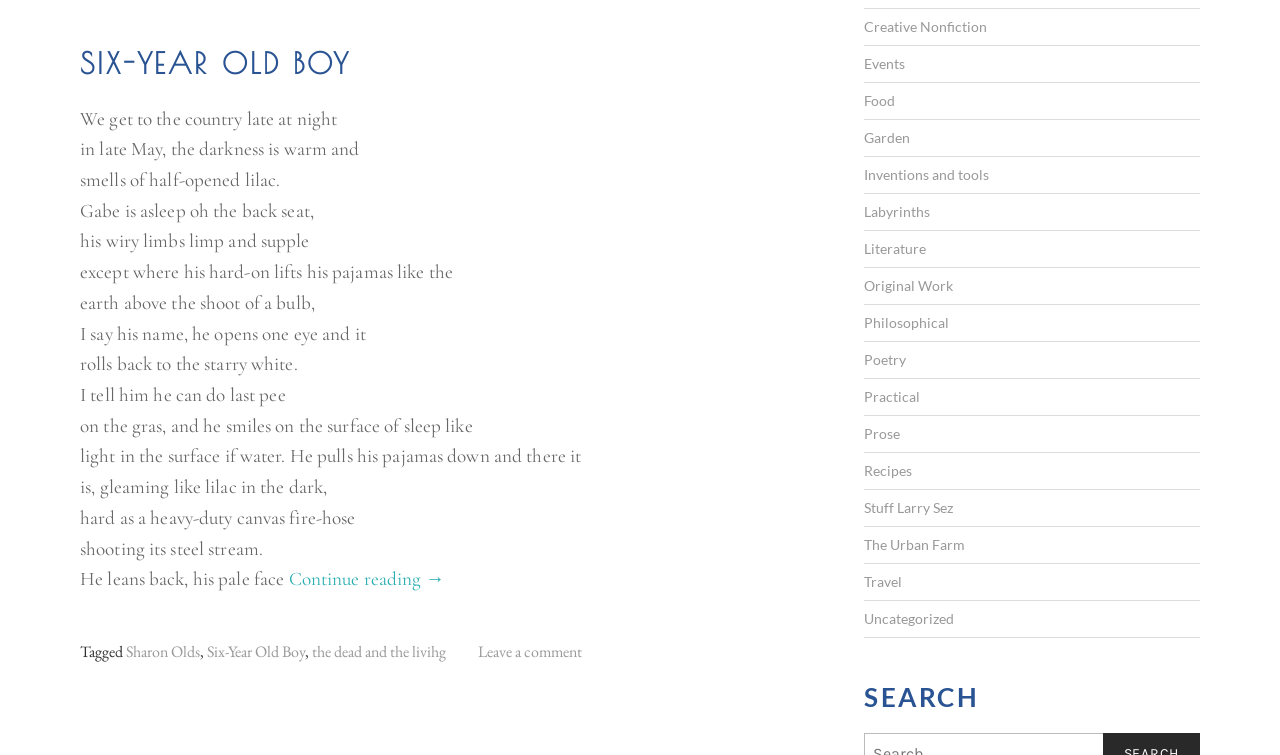Can you specify the bounding box coordinates for the region that should be clicked to fulfill this instruction: "View more popular articles".

None